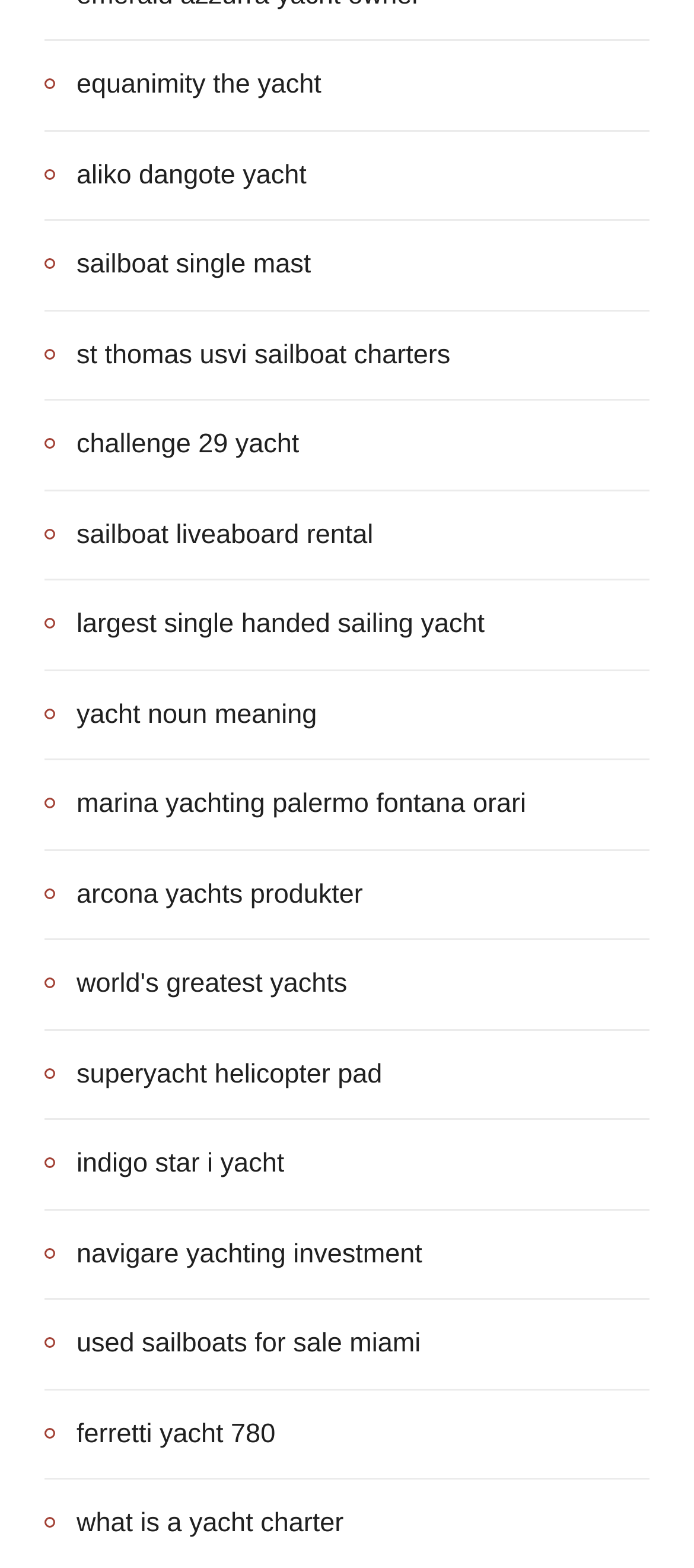Analyze the image and provide a detailed answer to the question: How many links on this page have 'sailboat' in their text?

I searched through the OCR text of the links on the page and found three links that have the word 'sailboat' in their text. These links are 'sailboat single mast', 'st thomas usvi sailboat charters', and 'sailboat liveaboard rental'.